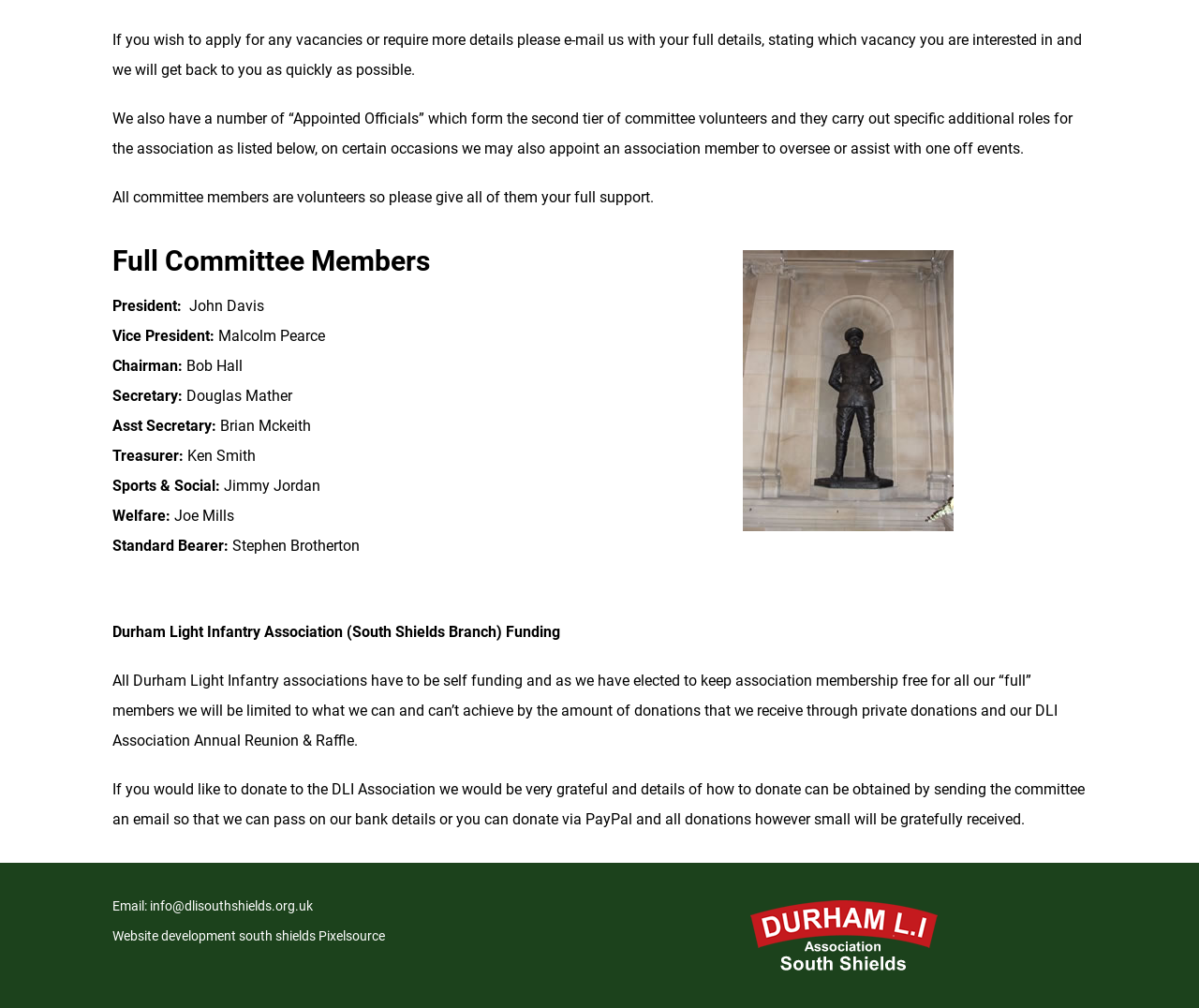Please use the details from the image to answer the following question comprehensively:
What is the name of the association?

I inferred this answer by reading the text 'Durham Light Infantry Association (South Shields Branch) Funding' which suggests that the webpage is related to the Durham Light Infantry Association.